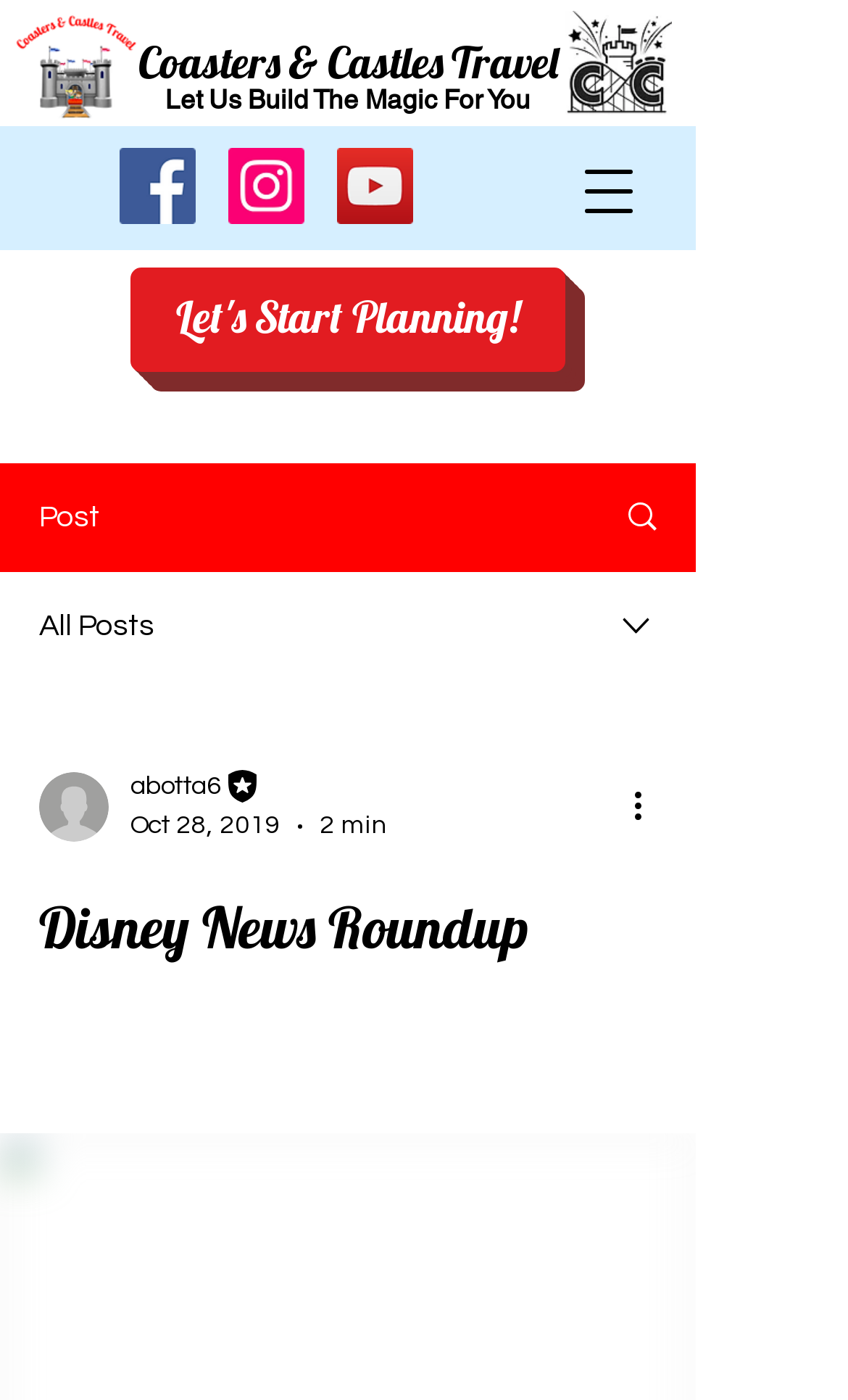Please determine the primary heading and provide its text.

Disney News Roundup